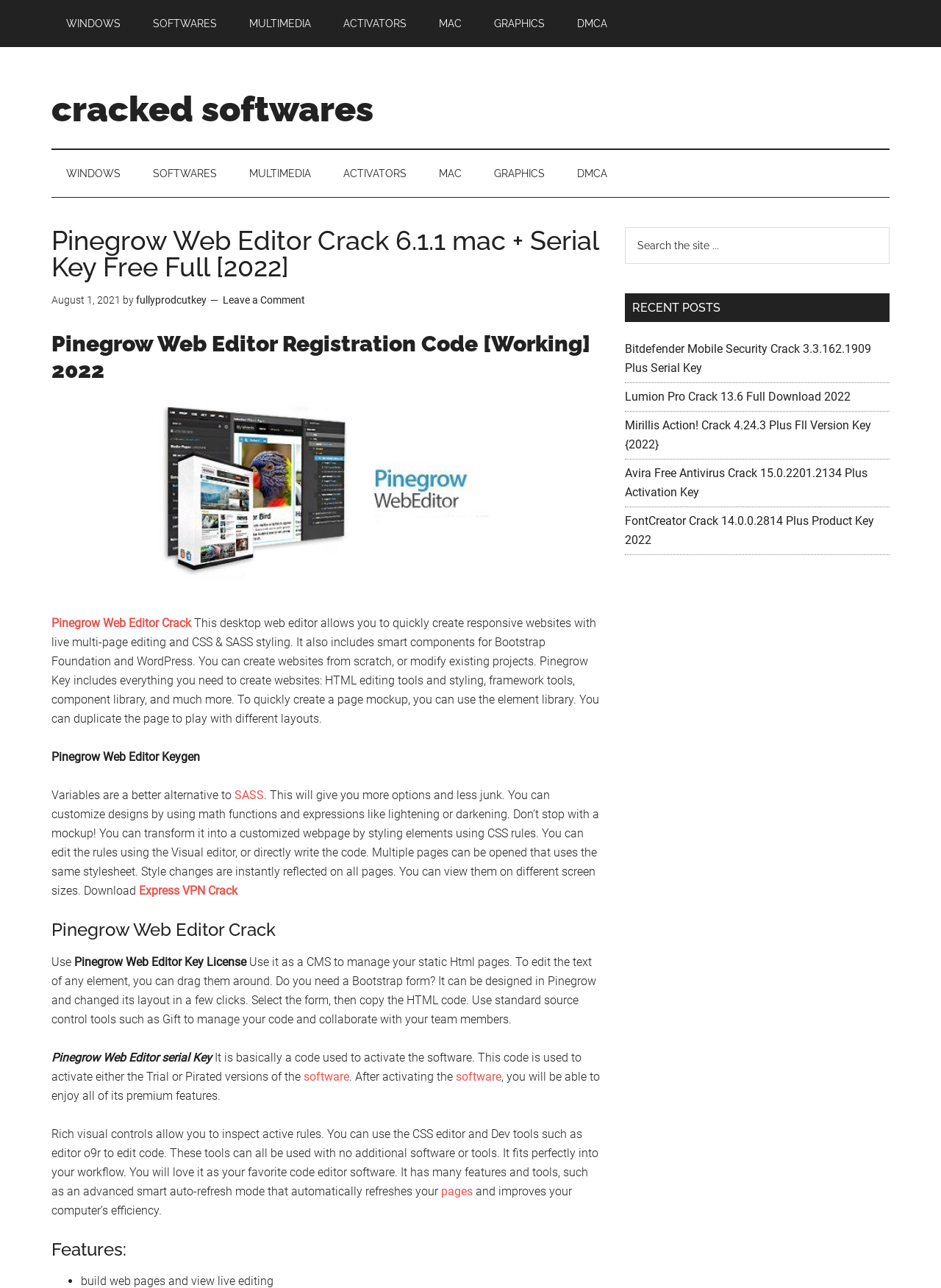What is the alternative to SASS?
Look at the image and provide a short answer using one word or a phrase.

Variables